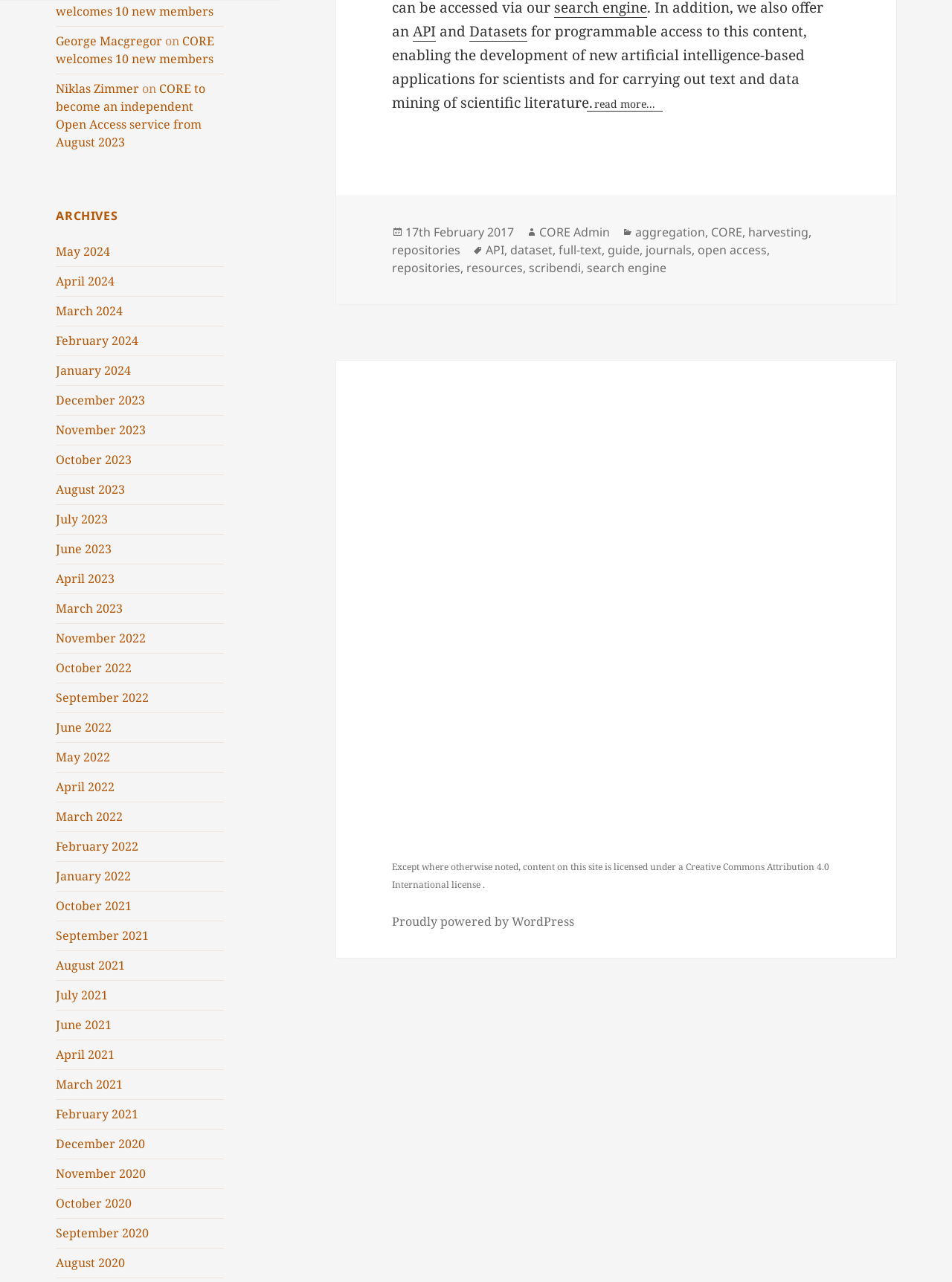What is the category of the post dated 17th February 2017?
Use the screenshot to answer the question with a single word or phrase.

aggregation